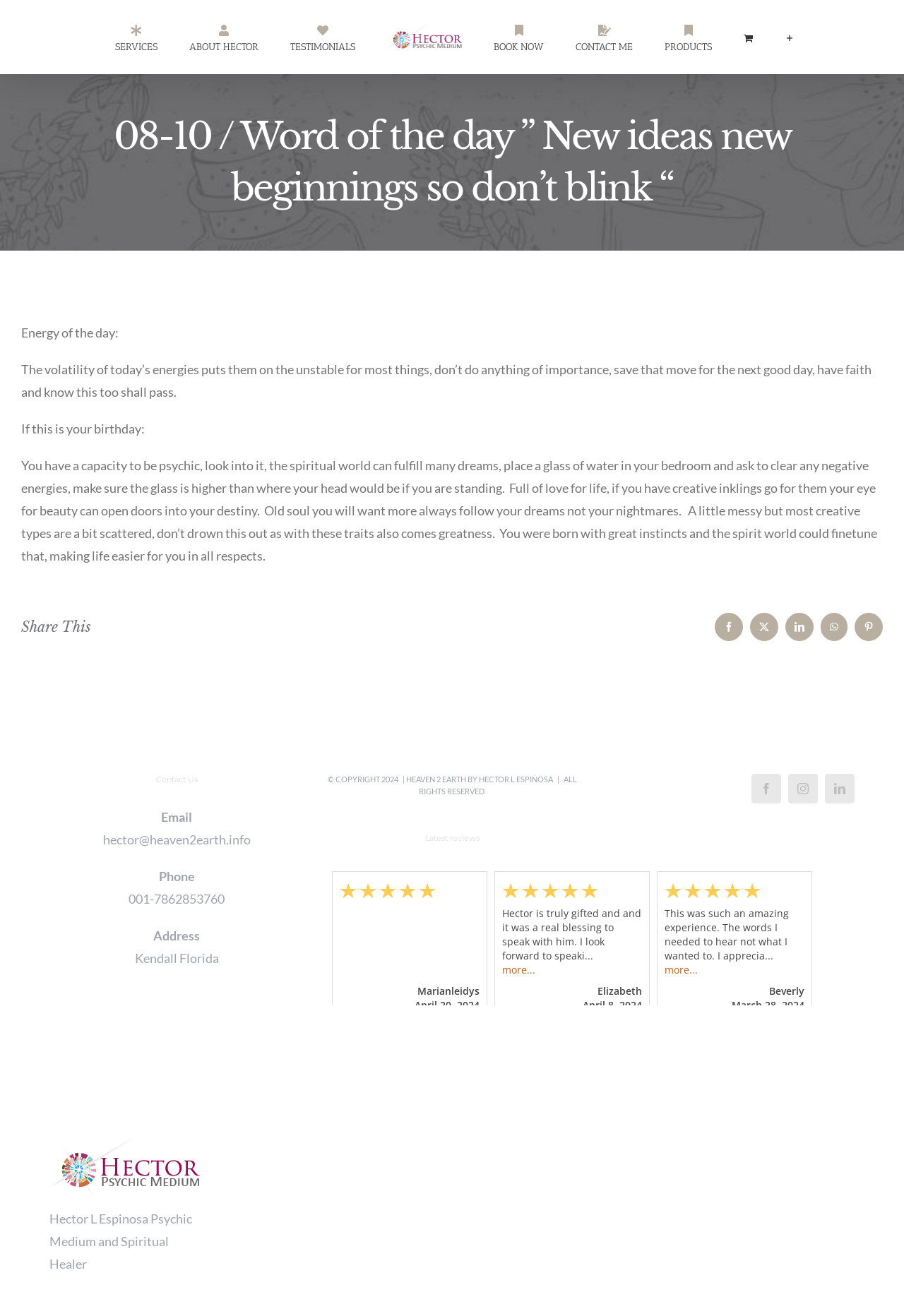Generate a comprehensive description of the webpage.

This webpage is about Hector Espinosa's spiritual services, Heaven2Earth. At the top, there is a navigation menu with links to SERVICES, ABOUT HECTOR, TESTIMONIALS, and more. Below the navigation menu, there is a page title bar with the title "08-10 / Word of the day " New ideas new beginnings so don’t blink "". 

The main content area has an article with a heading "Energy of the day" followed by a paragraph describing the energy of the day, advising not to do anything important and to have faith. Below this, there is another paragraph about what to do if it's your birthday, discussing psychic abilities, spiritual growth, and creative pursuits.

Further down, there is a "Share This" section with links to share the content on Facebook, LinkedIn, WhatsApp, and Pinterest. 

In the lower section of the page, there is a contact information area with a heading "Contact Us" and details such as email, phone number, and address. There is also an iframe, likely containing a map, and an image of Hector L Espinosa. 

Additionally, there are links to the latest reviews, Facebook, Instagram, and LinkedIn profiles. At the very bottom, there is a copyright notice and a link to go back to the top of the page.